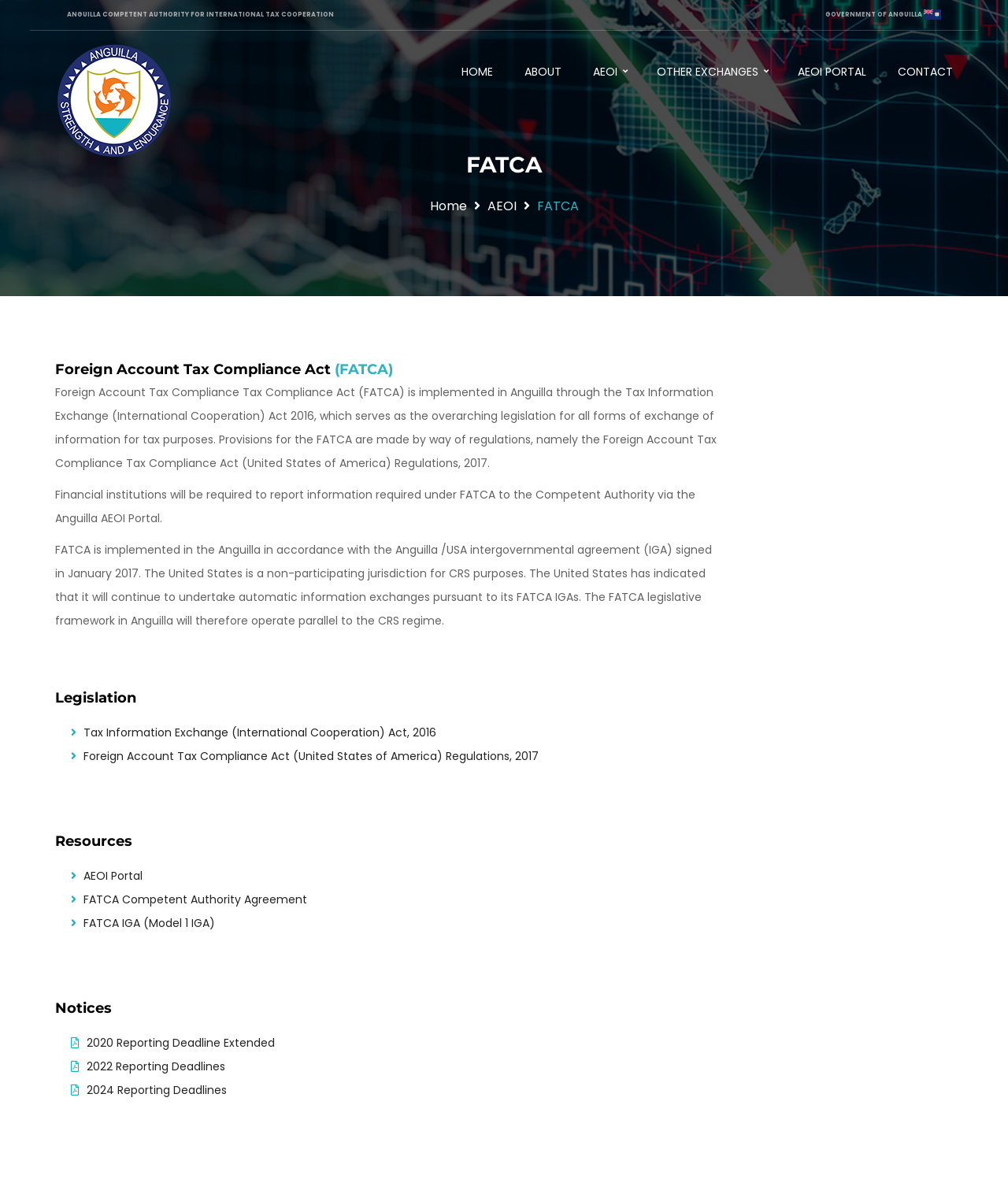What is the name of the authority?
Please answer the question with a detailed and comprehensive explanation.

The name of the authority is obtained from the root element 'Anguilla Competent Authority - Foreign Account Tax Compliance Act' which is focused, indicating it is the main title of the webpage.